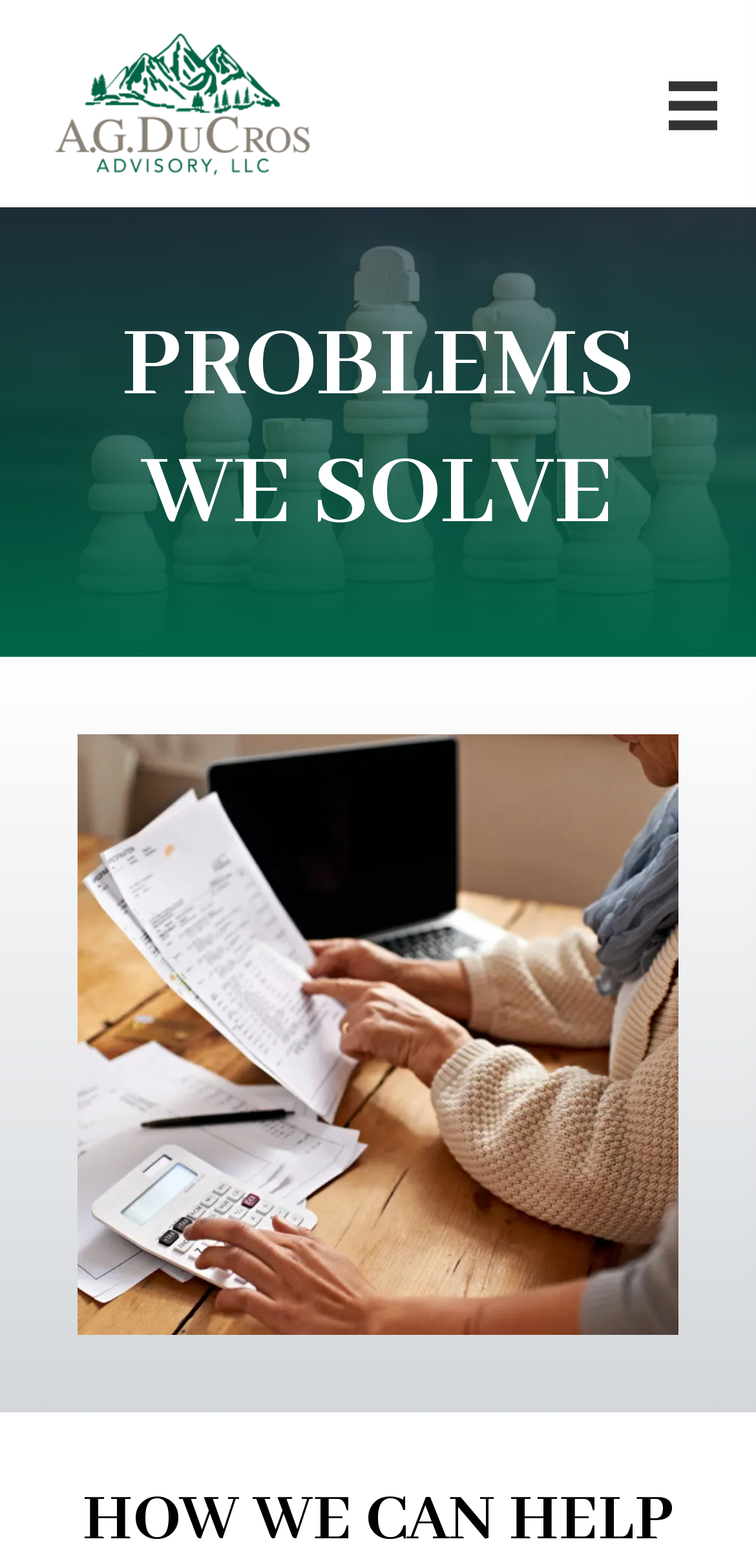Produce an elaborate caption capturing the essence of the webpage.

The webpage is about A.G. DuCros Advisory, LLC, a company providing strategic solutions and advisory services for market investment. At the top left corner, there is a link to the company's website, accompanied by an image with a green background featuring the company's name. 

On the top right corner, there is a menu toggle button, represented by an image. Below the menu toggle button, there are two headings. The first heading, "PROBLEMS WE SOLVE", is located near the top of the page, while the second heading, "HOW WE CAN HELP", is positioned near the bottom of the page. 

In the middle of the page, there is an image depicting a person examining papers on a table, which may be related to the company's services or expertise in market investment.